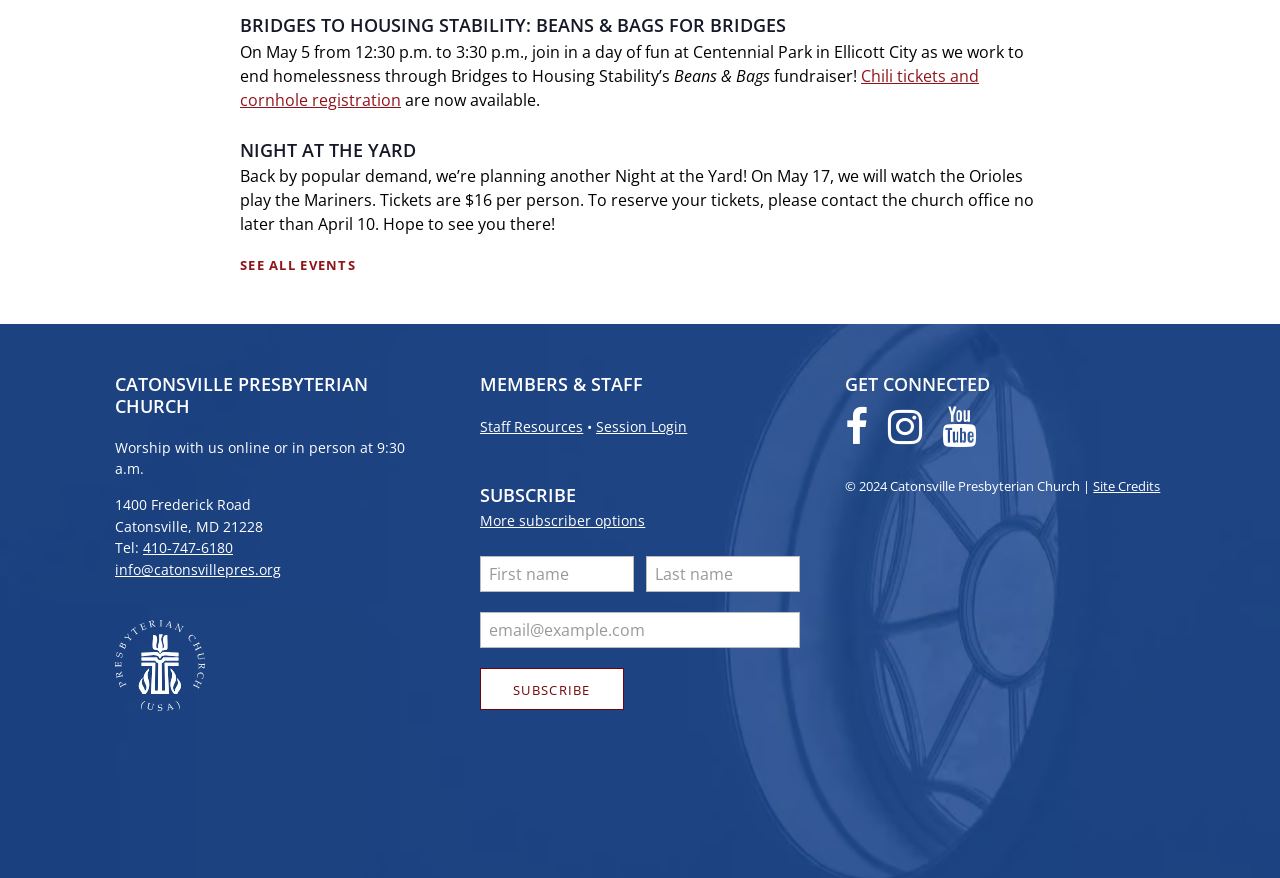Predict the bounding box of the UI element that fits this description: "alt="Stephen Ministry Logo"".

[0.255, 0.706, 0.325, 0.809]